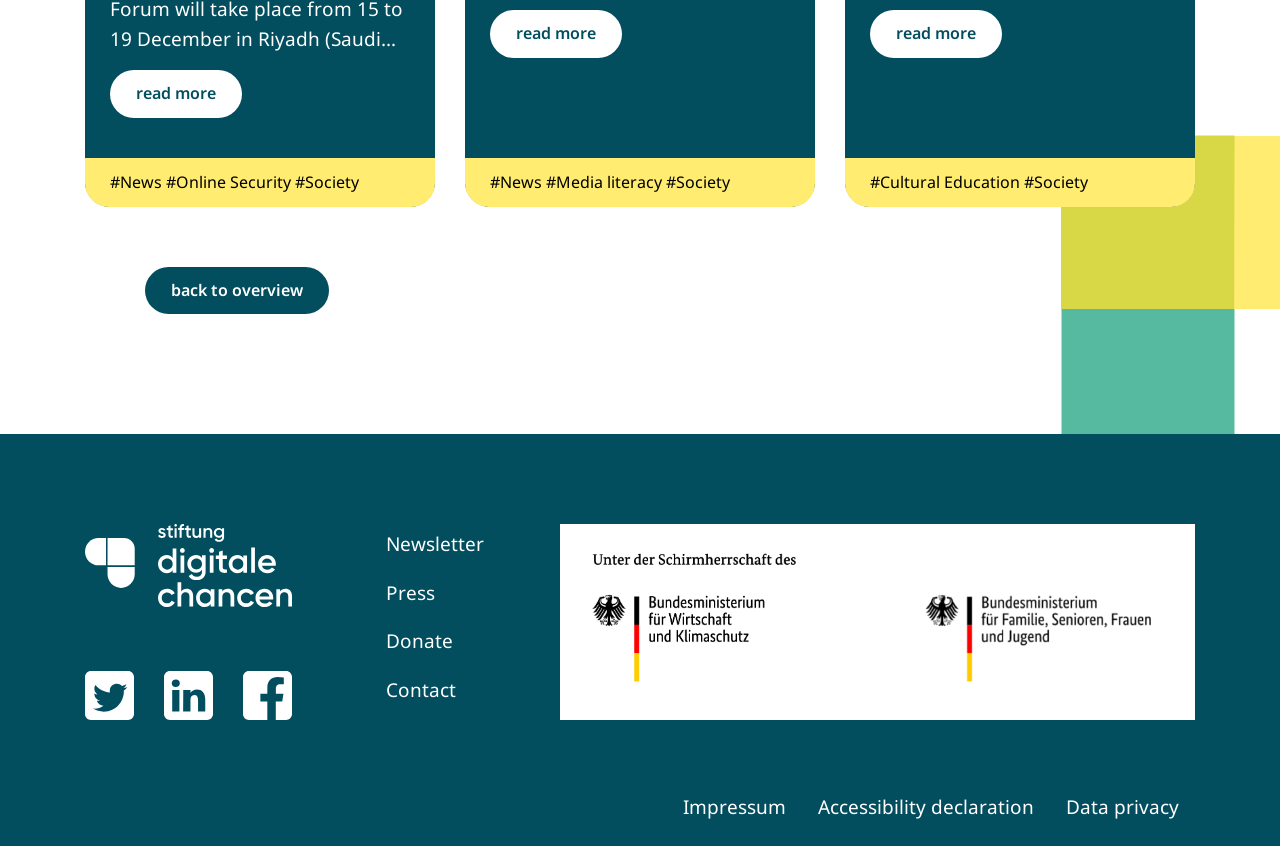Find the bounding box coordinates of the clickable element required to execute the following instruction: "Click on 'read more'". Provide the coordinates as four float numbers between 0 and 1, i.e., [left, top, right, bottom].

[0.086, 0.083, 0.189, 0.139]